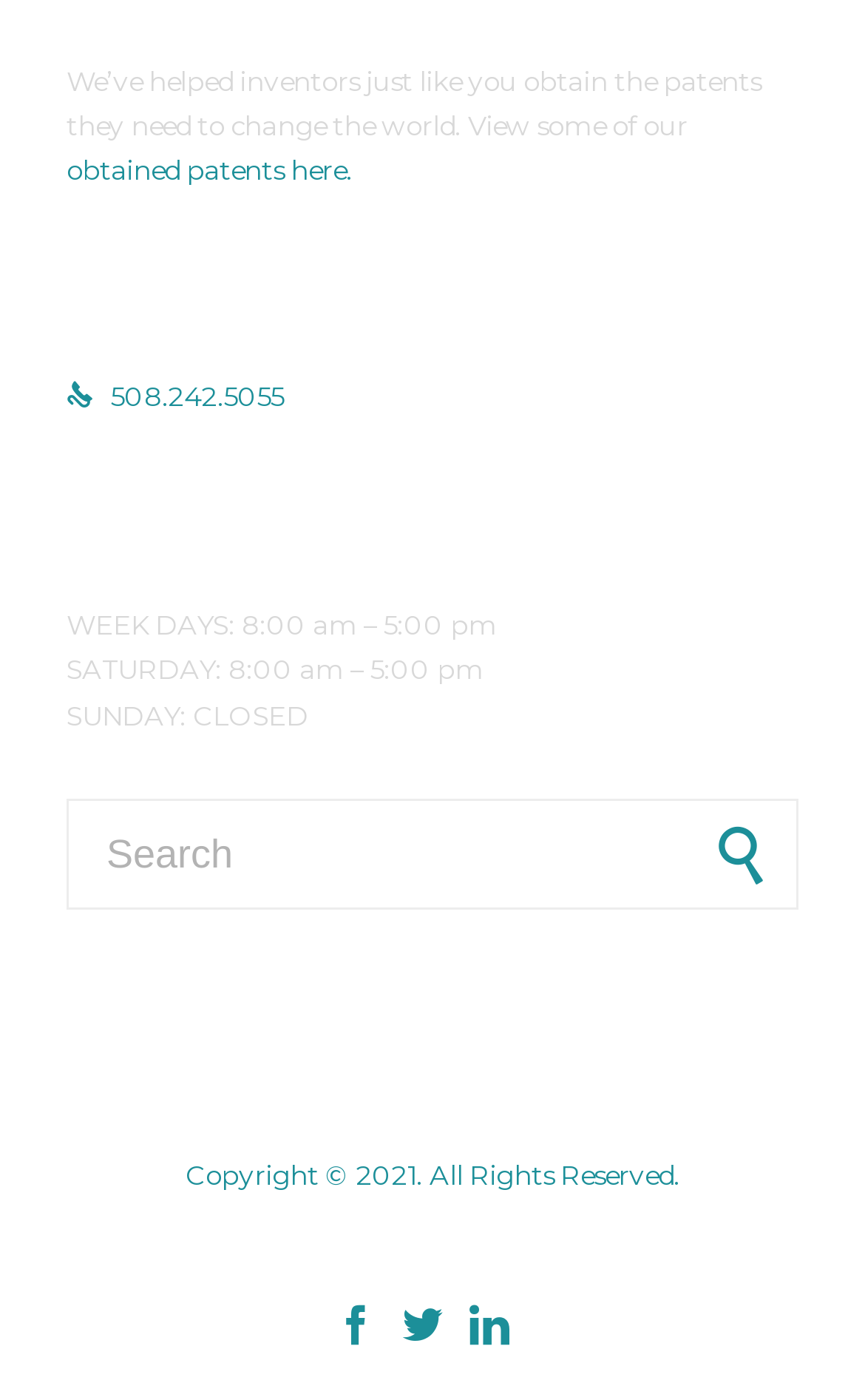Please determine the bounding box coordinates for the element that should be clicked to follow these instructions: "Contact us".

[0.077, 0.182, 0.923, 0.228]